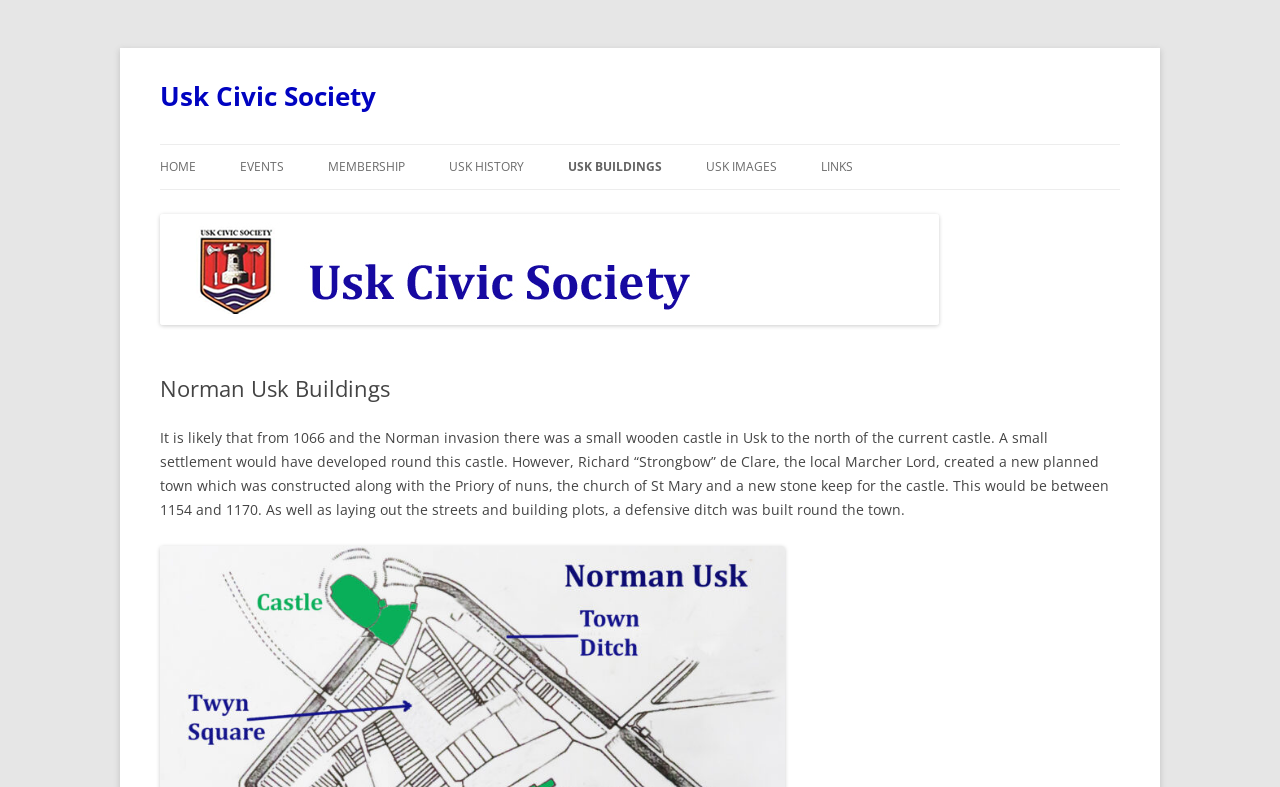Locate the bounding box coordinates of the clickable area to execute the instruction: "Click on the 'ADD TO CART' button". Provide the coordinates as four float numbers between 0 and 1, represented as [left, top, right, bottom].

None